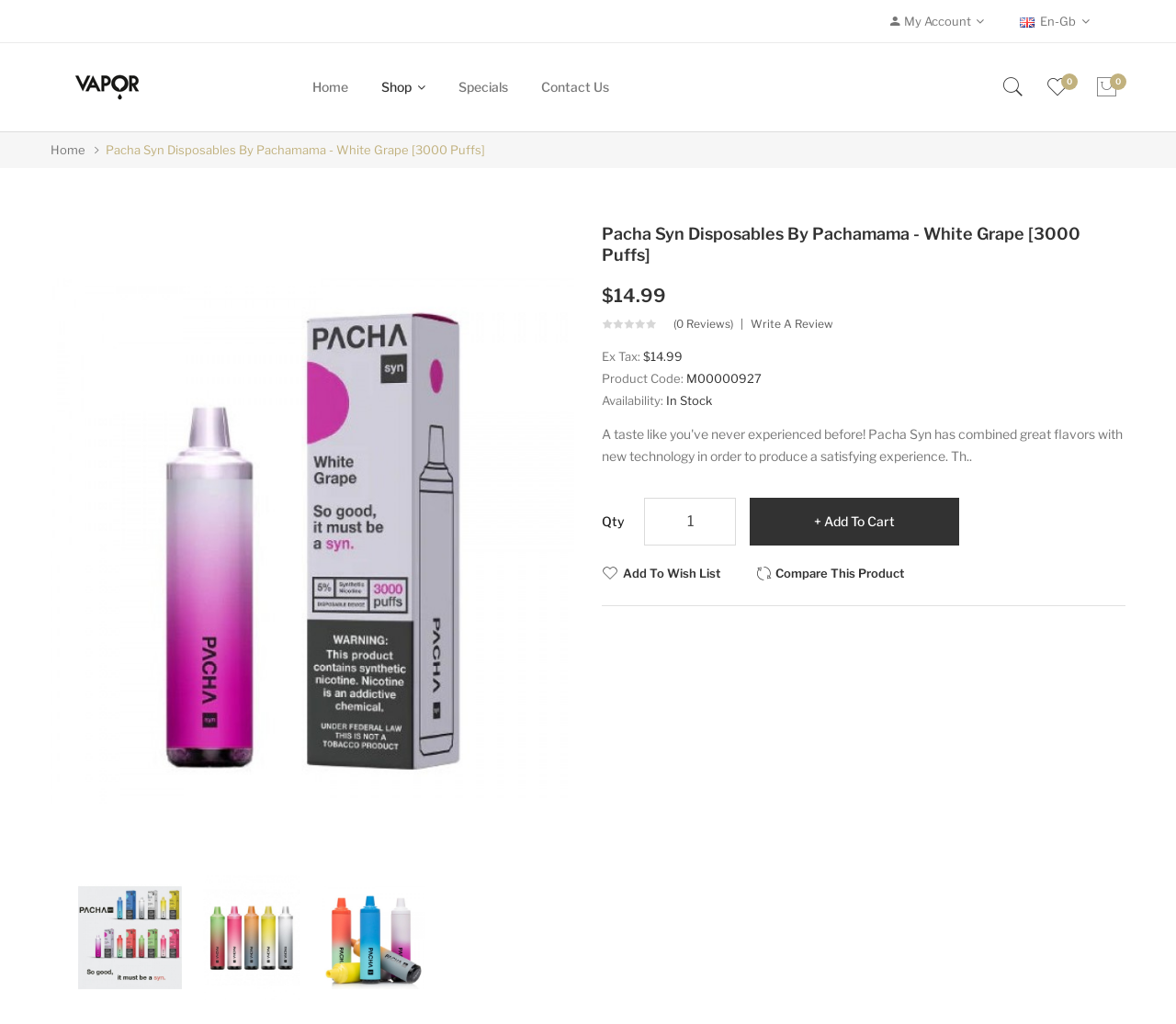Respond to the following query with just one word or a short phrase: 
What is the function of the '+' button?

Add to cart